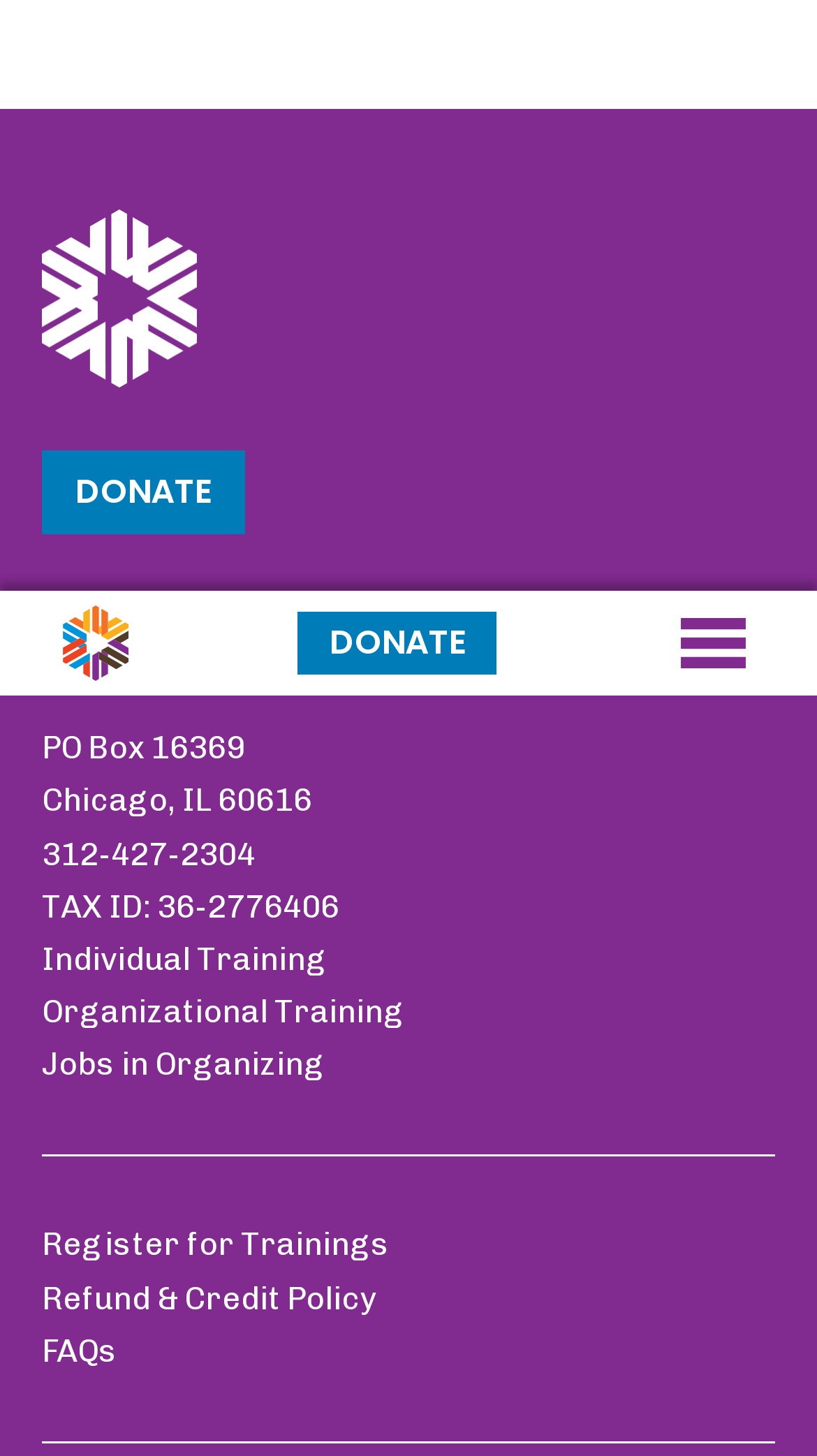Given the description: "Register for Trainings", determine the bounding box coordinates of the UI element. The coordinates should be formatted as four float numbers between 0 and 1, [left, top, right, bottom].

[0.051, 0.842, 0.477, 0.868]